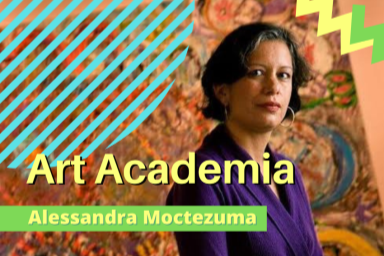What is Alessandra Moctezuma recognized for?
Answer the question with as much detail as you can, using the image as a reference.

The caption states that Moctezuma is recognized for her dedication to nurturing new generations of artists, making her work and journey significant in the exploration of academic and artistic endeavors.